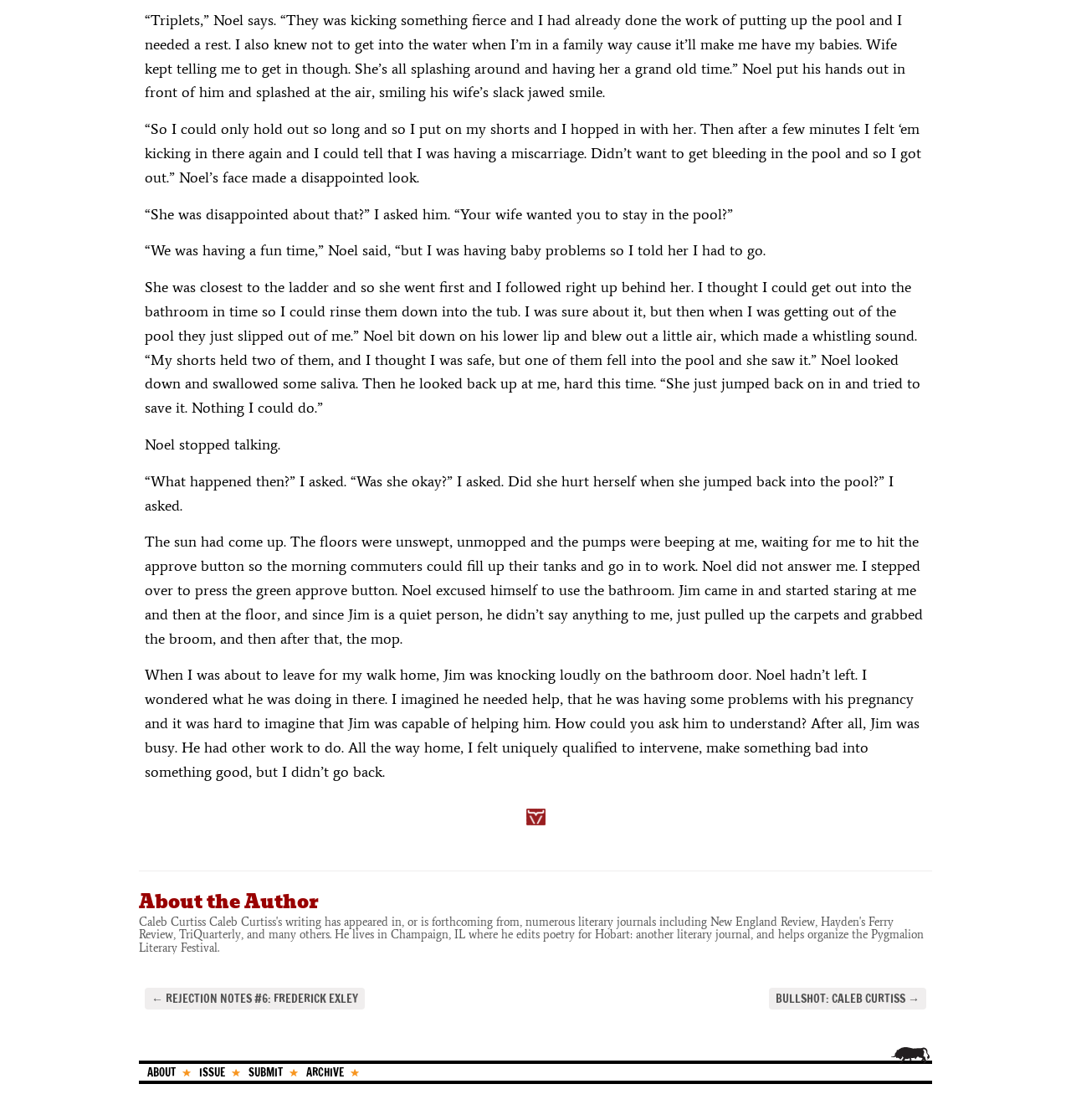What is located at the bottom of the page?
We need a detailed and meticulous answer to the question.

At the bottom of the page, there are several links, including 'About the Author', '← REJECTION NOTES #6: FREDERICK EXLEY', 'BULLSHOT: CALEB CURTISS →', 'ABOUT', 'ISSUE', 'SUBMIT', and 'ARCHIVE'. These links are likely navigation options for the website.